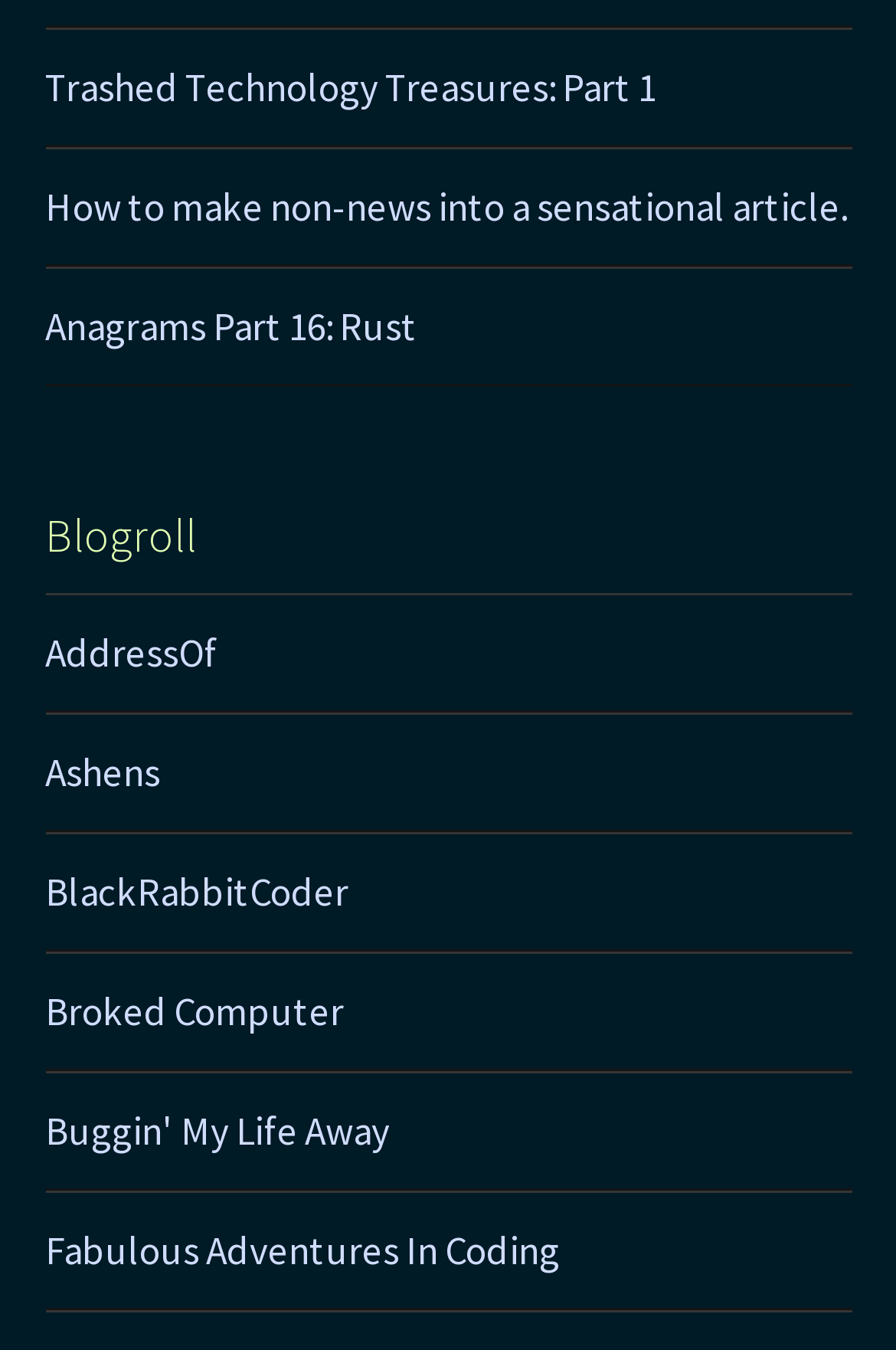Give a short answer to this question using one word or a phrase:
How many article titles are listed?

3